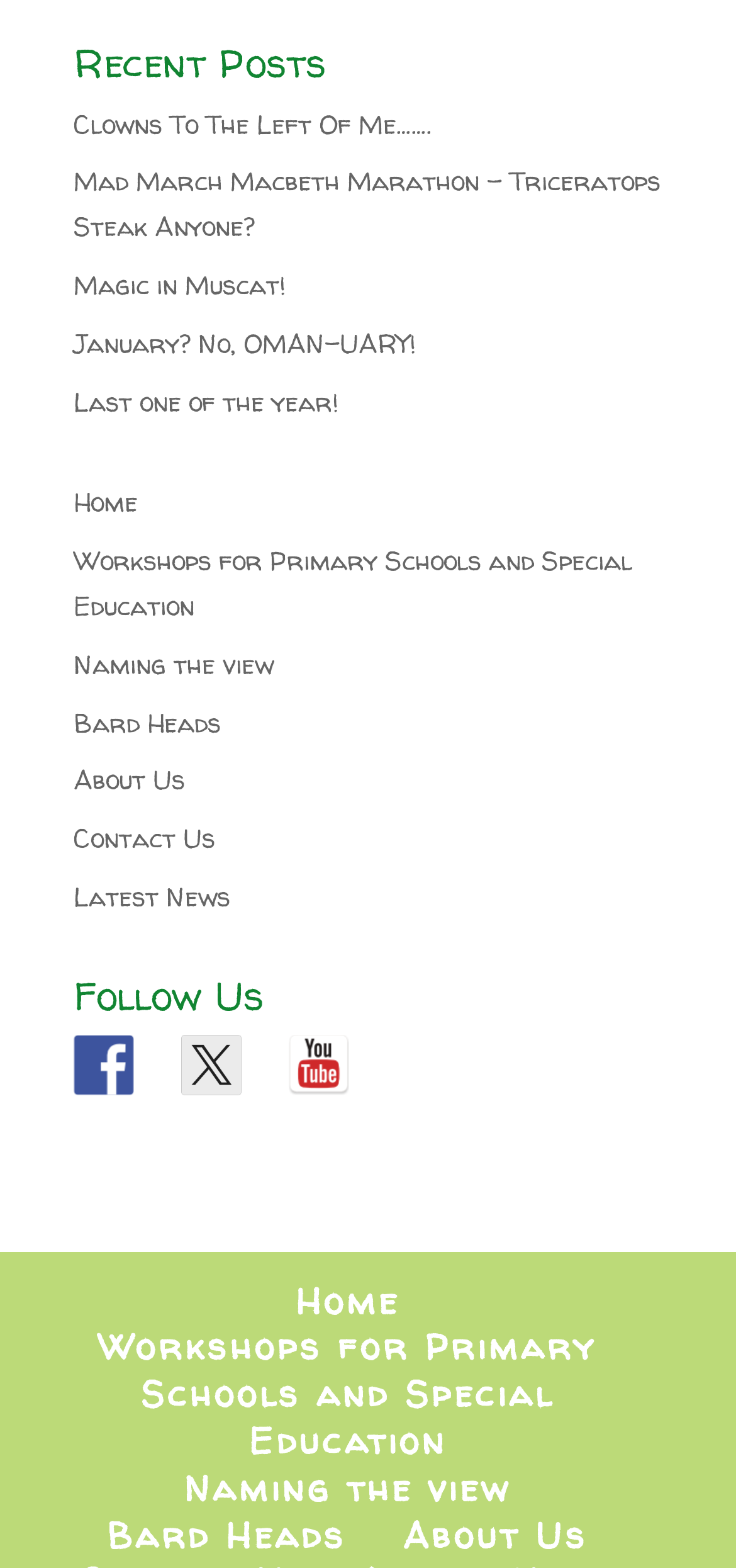Refer to the image and offer a detailed explanation in response to the question: How many links are there under 'Recent Posts'?

I counted the number of links under the 'Recent Posts' heading, which are 'Clowns To The Left Of Me…….', 'Mad March Macbeth Marathon – Triceratops Steak Anyone?', 'Magic in Muscat!', 'January? No, OMAN-UARY!', and 'Last one of the year!'. There are 5 links in total.